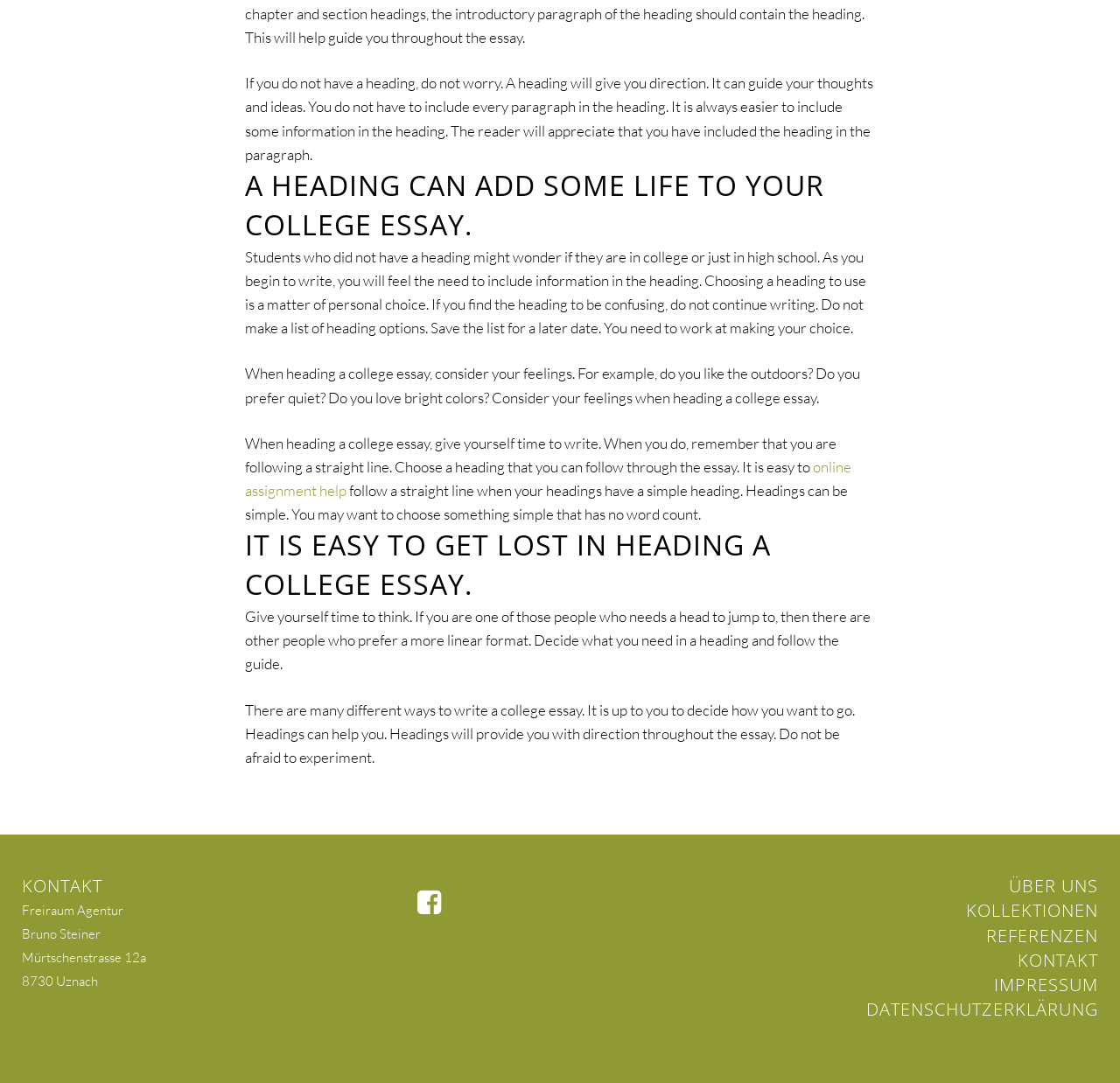What is the location of the Freiraum Agentur?
Using the image, provide a concise answer in one word or a short phrase.

Mürtschenstrasse 12a, 8730 Uznach